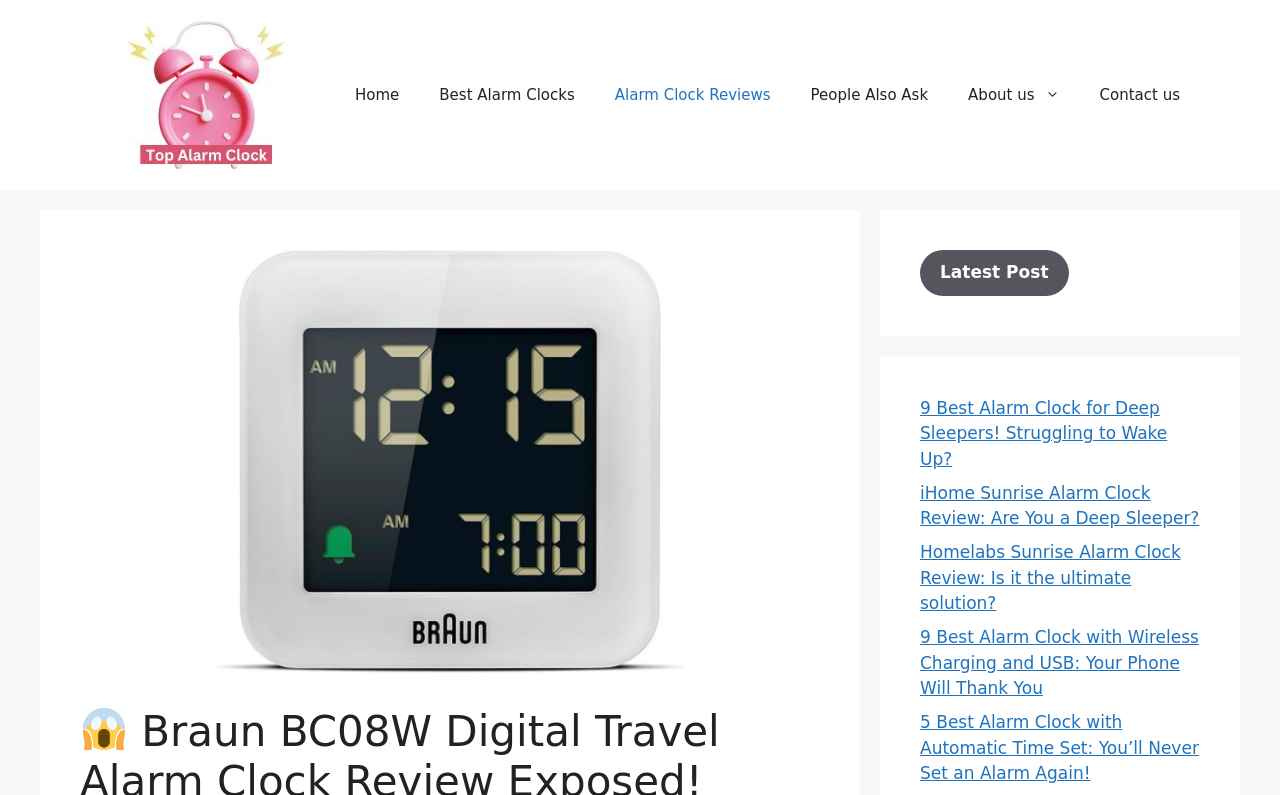Can you provide the bounding box coordinates for the element that should be clicked to implement the instruction: "read 9 Best Alarm Clock for Deep Sleepers"?

[0.719, 0.5, 0.912, 0.589]